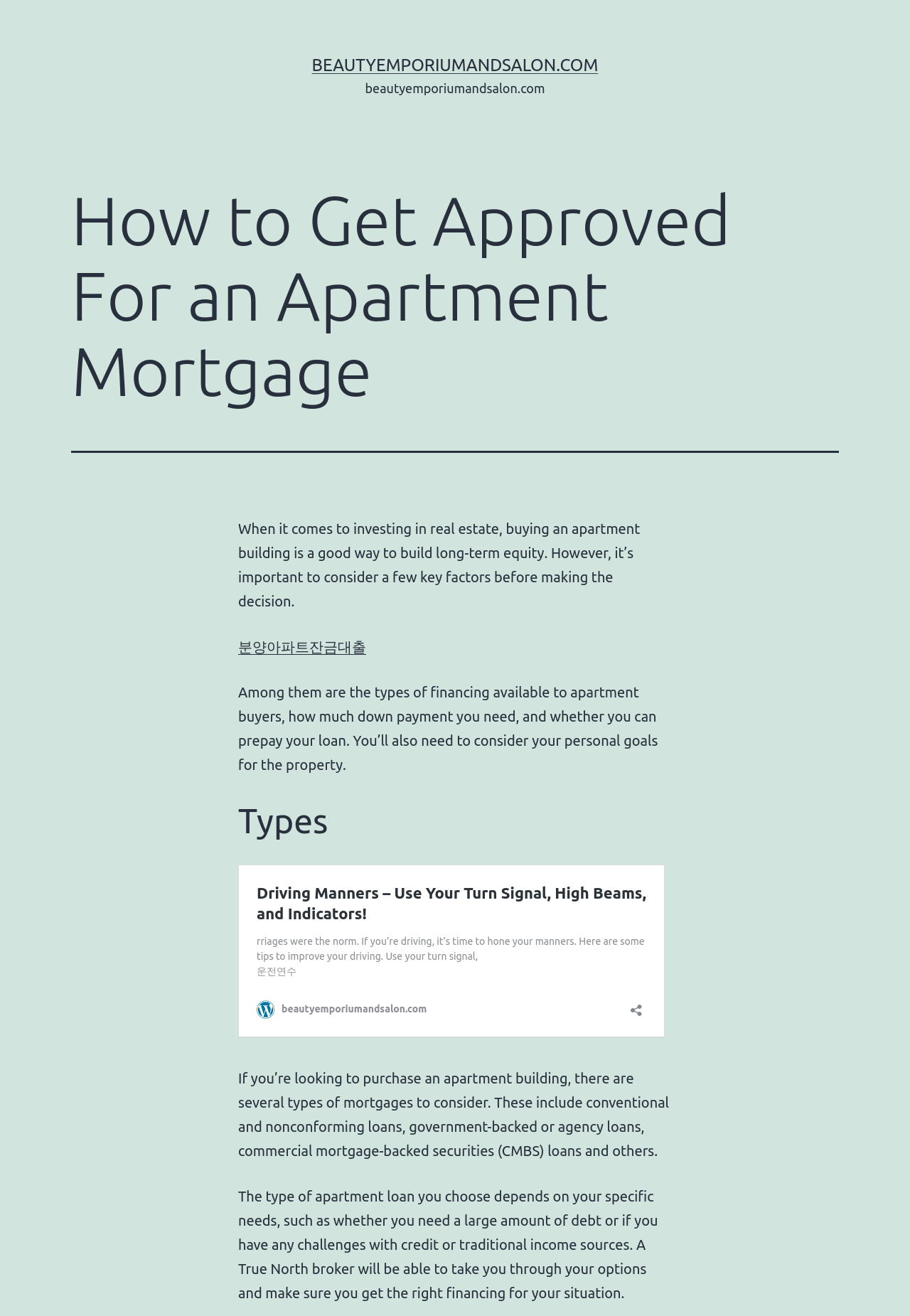Please find and report the primary heading text from the webpage.

How to Get Approved For an Apartment Mortgage